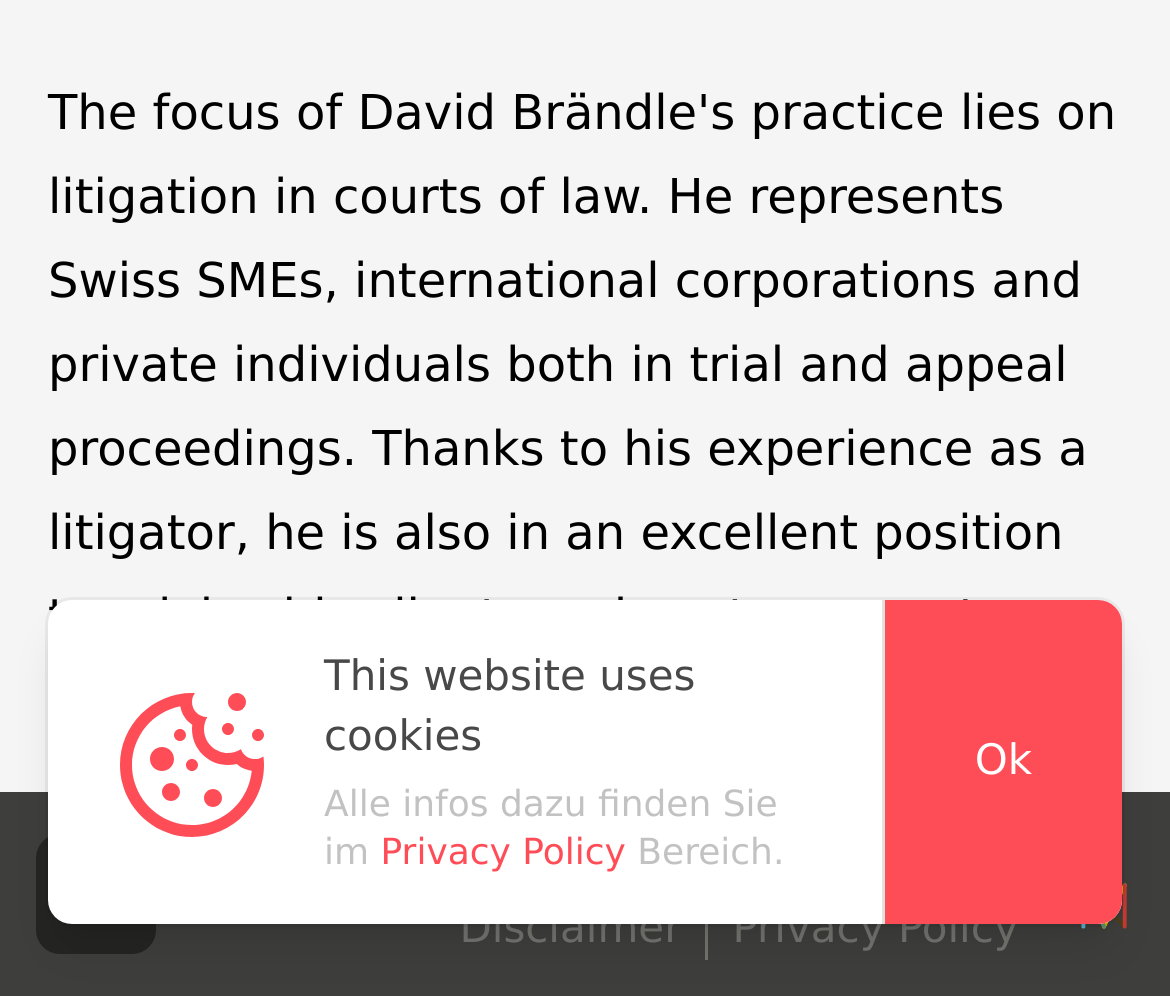Locate the UI element that matches the description English E in the webpage screenshot. Return the bounding box coordinates in the format (top-left x, top-left y, bottom-right x, bottom-right y), with values ranging from 0 to 1.

[0.218, 0.867, 0.304, 0.928]